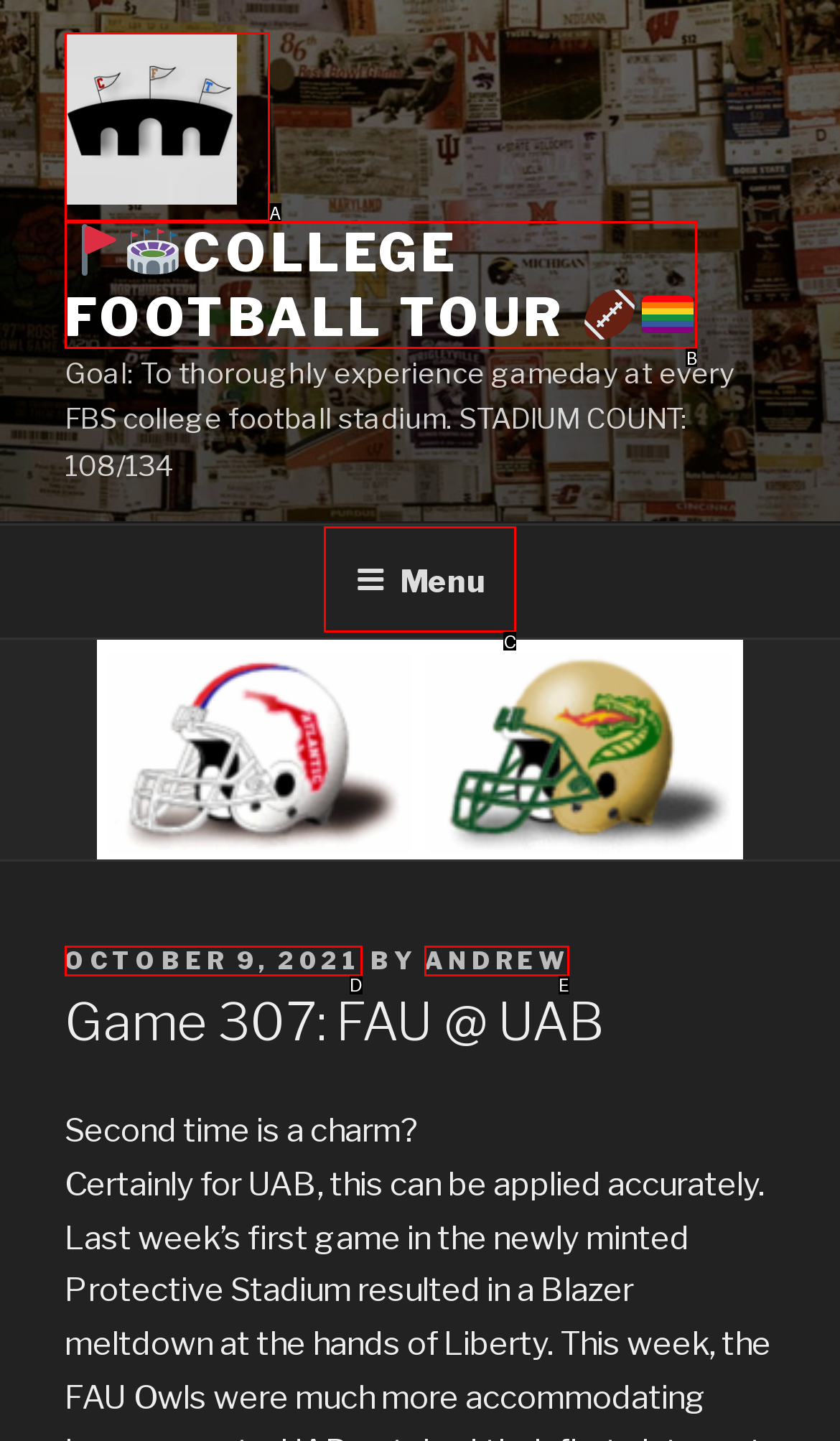Pick the option that corresponds to: Contact Us
Provide the letter of the correct choice.

None